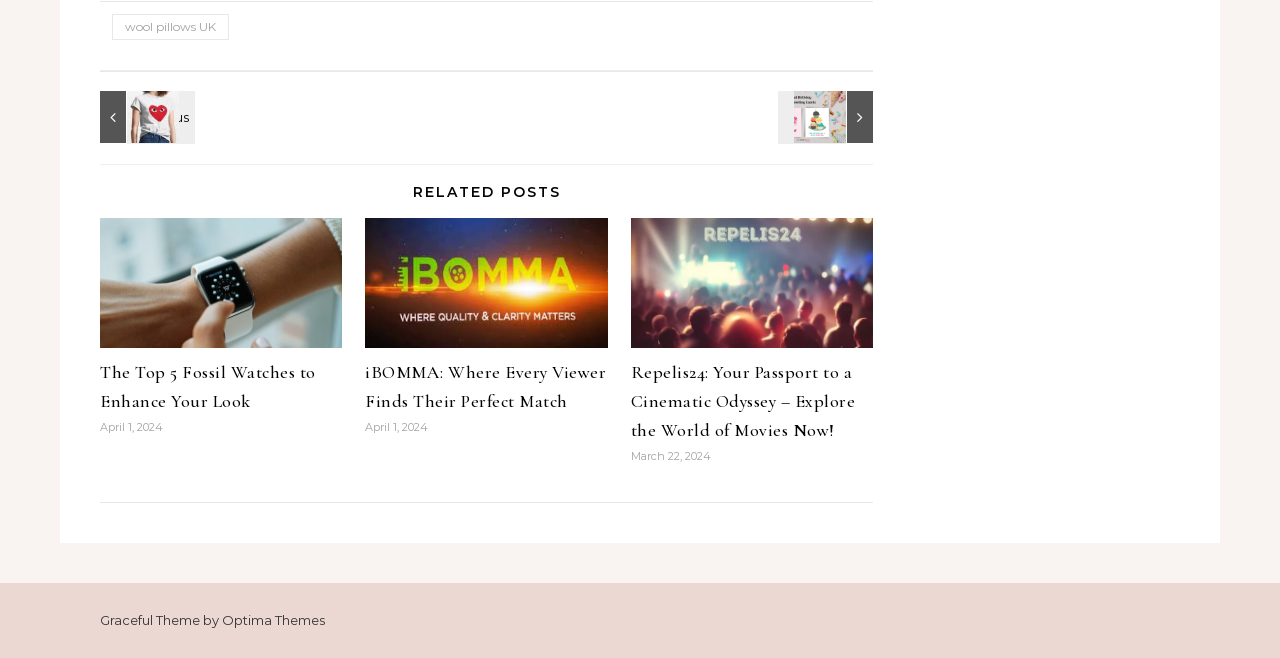Locate and provide the bounding box coordinates for the HTML element that matches this description: "wool pillows UK".

[0.088, 0.021, 0.179, 0.06]